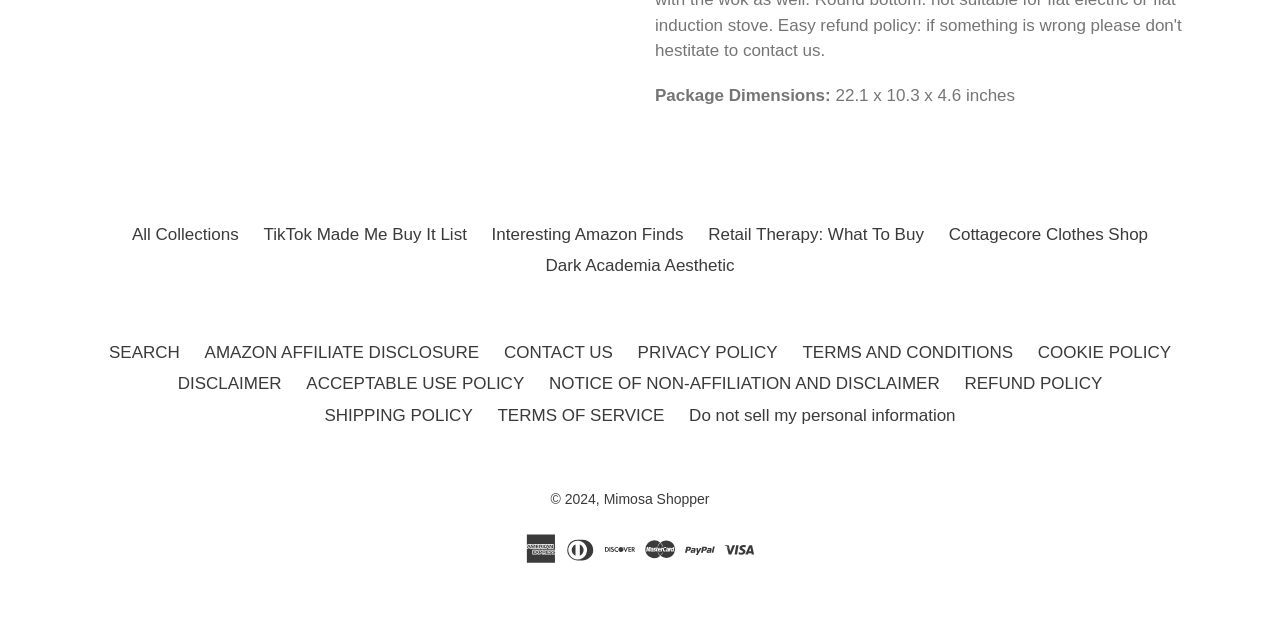Highlight the bounding box coordinates of the element you need to click to perform the following instruction: "visit Mimosa Shopper."

[0.472, 0.793, 0.554, 0.819]